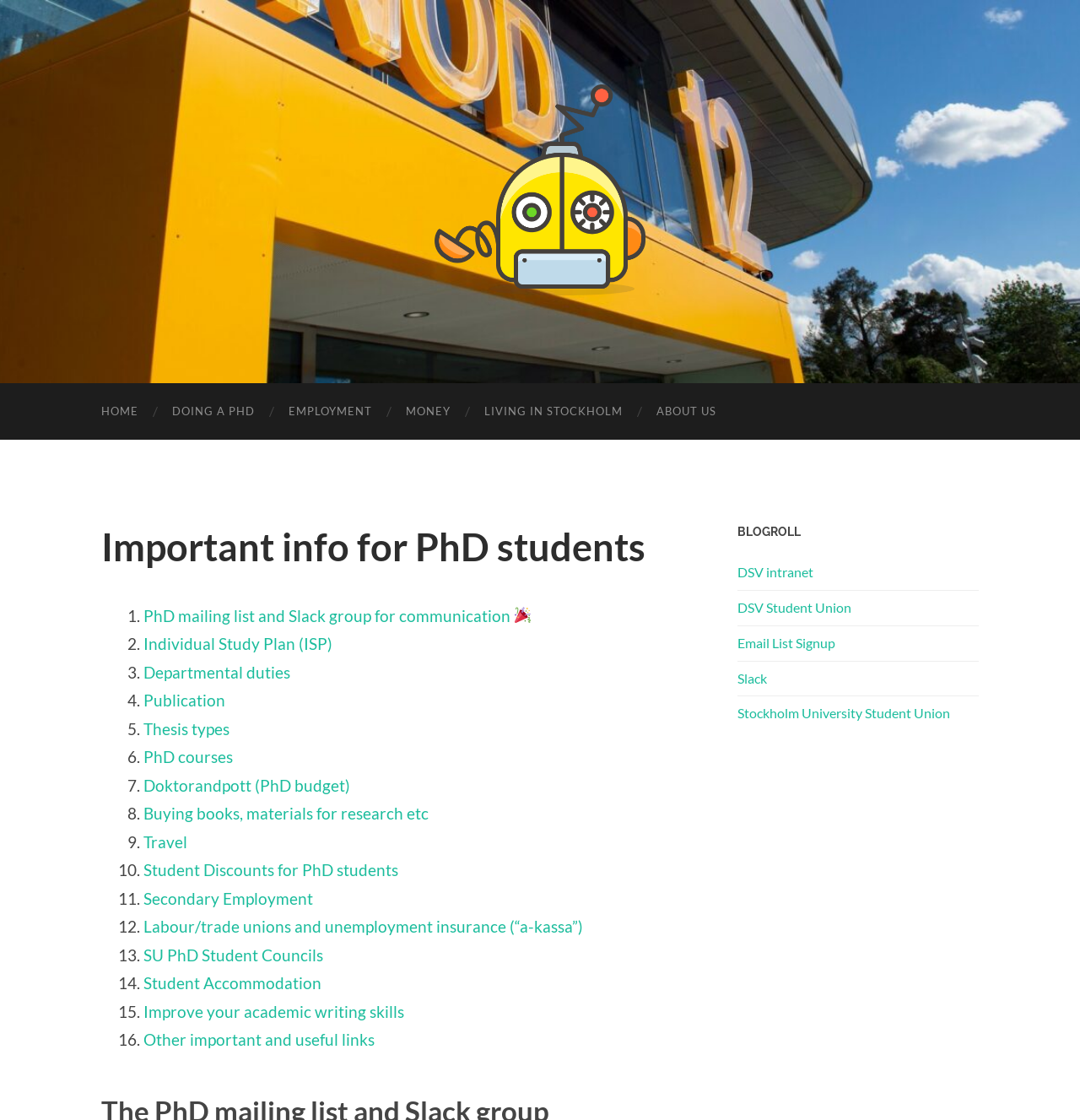What is the seventh item in the list of important info for PhD students?
Please utilize the information in the image to give a detailed response to the question.

I counted the list items in the list of important info for PhD students and found that the seventh item is a link with the text 'PhD courses'.